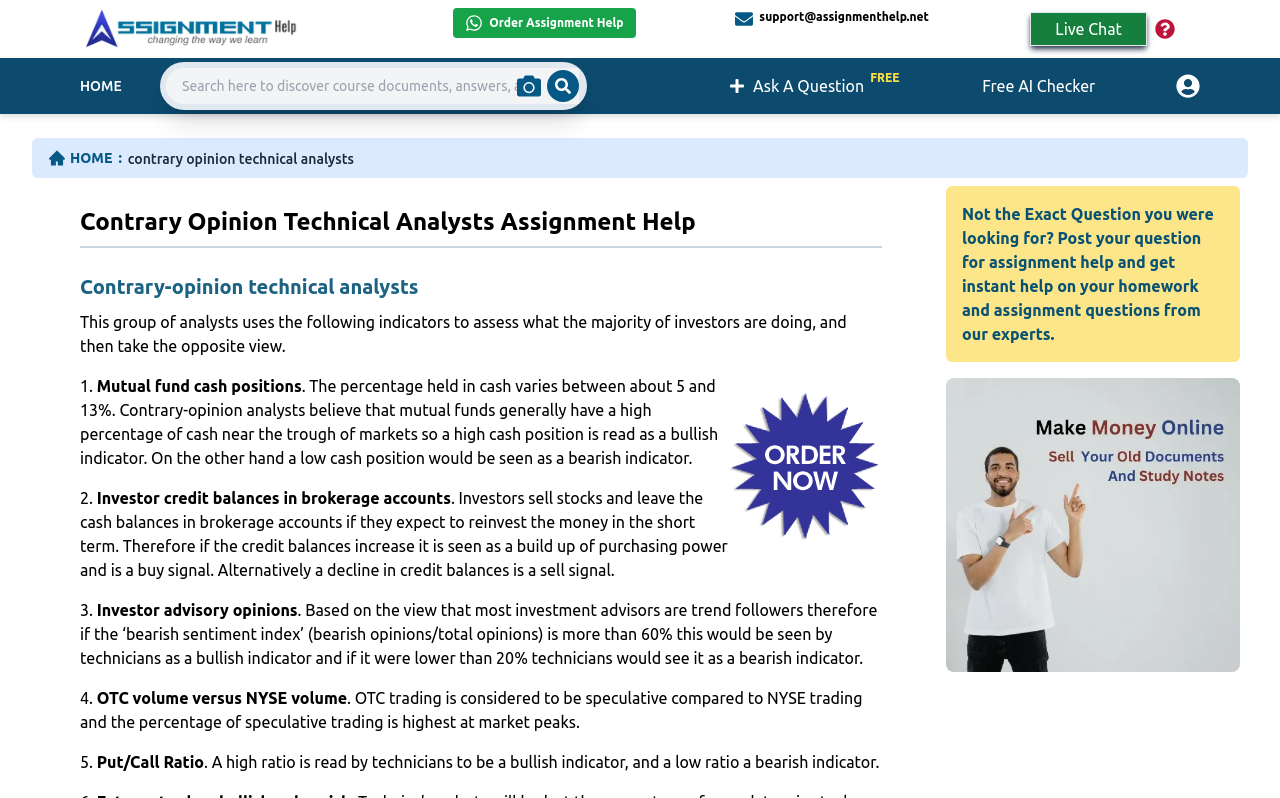Find the bounding box coordinates of the clickable element required to execute the following instruction: "Check the Live Chat". Provide the coordinates as four float numbers between 0 and 1, i.e., [left, top, right, bottom].

[0.824, 0.025, 0.877, 0.048]